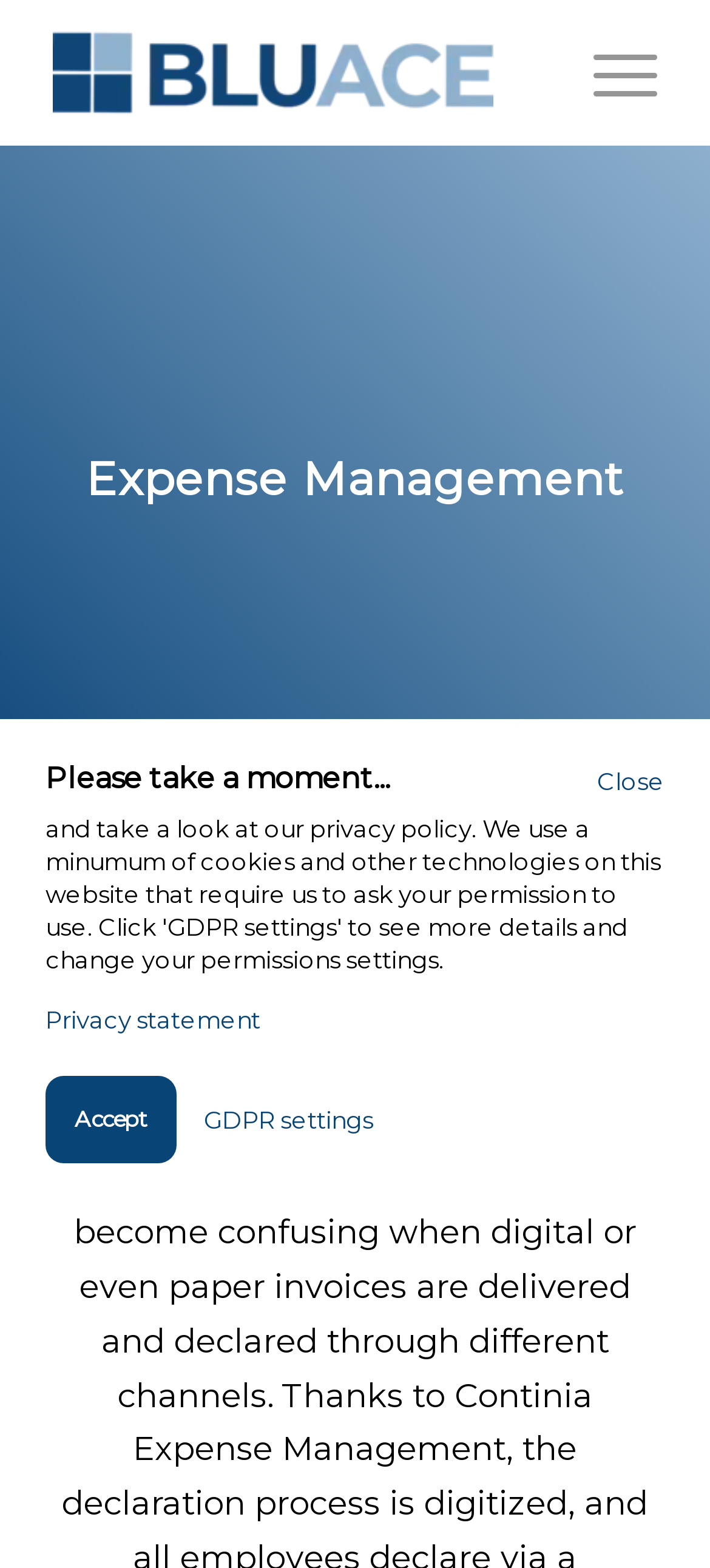Answer the following in one word or a short phrase: 
What is the name of the company?

Bluace